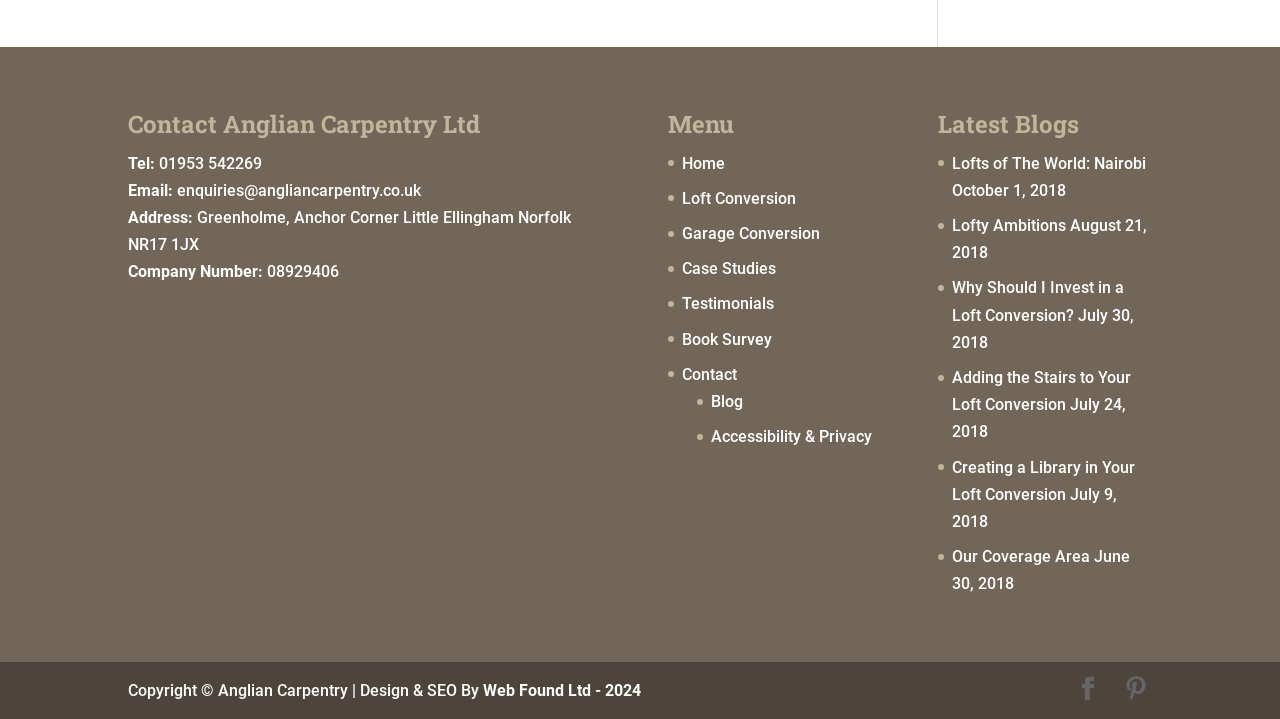Identify the coordinates of the bounding box for the element that must be clicked to accomplish the instruction: "Click on the 'Home' link".

[0.533, 0.214, 0.567, 0.24]